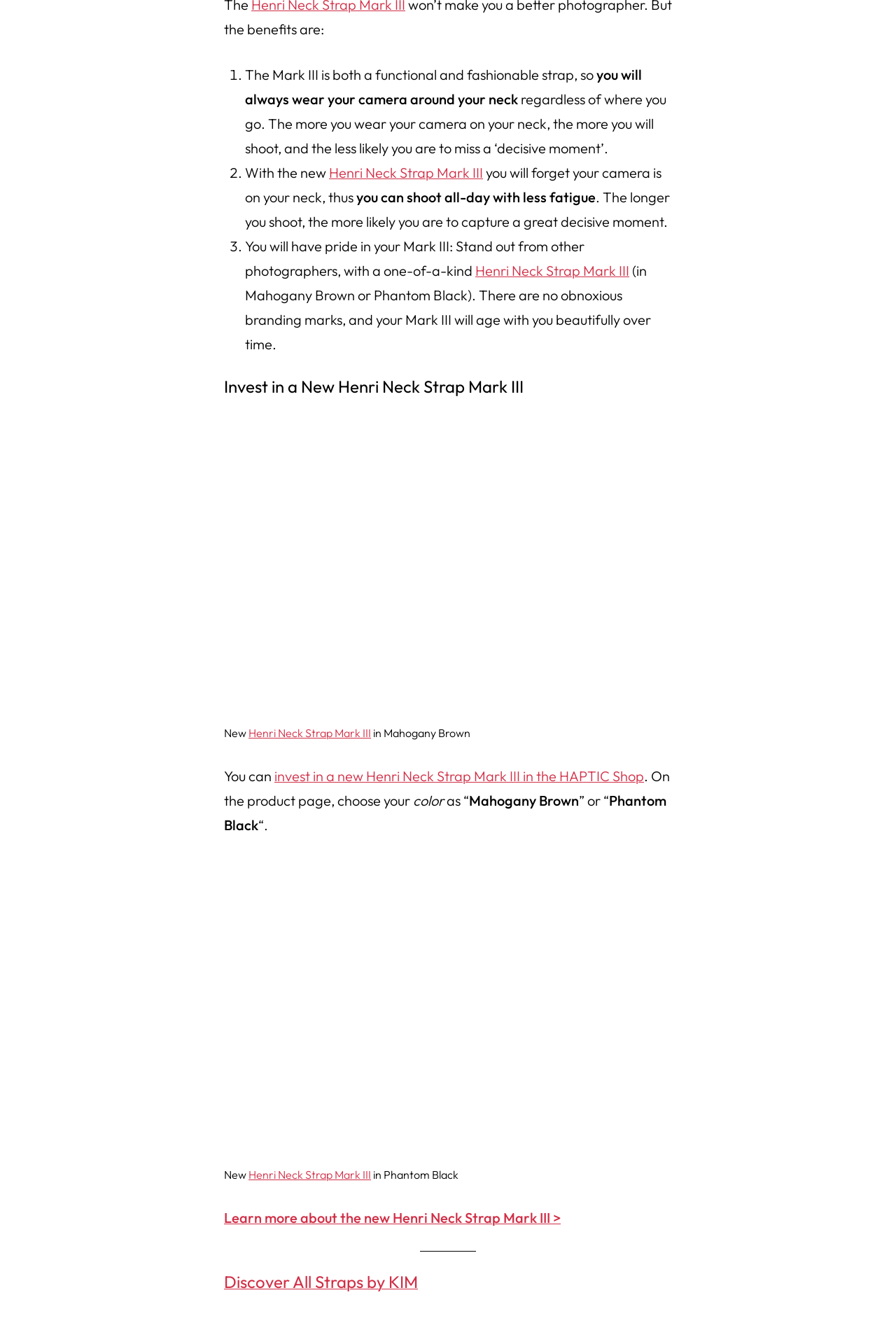What is the name of the strap? Based on the screenshot, please respond with a single word or phrase.

Henri Neck Strap Mark III